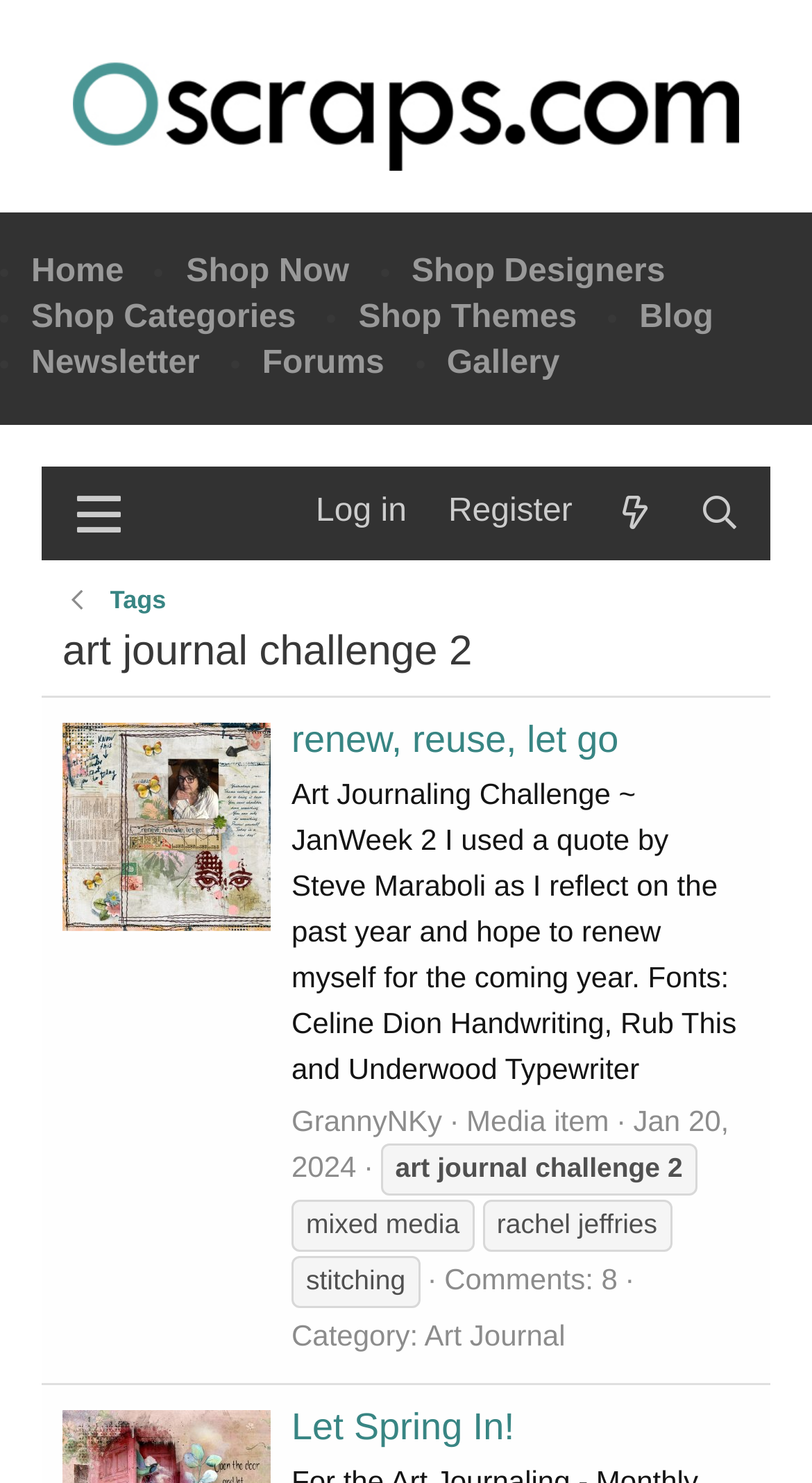Given the element description renew, reuse, let go, identify the bounding box coordinates for the UI element on the webpage screenshot. The format should be (top-left x, top-left y, bottom-right x, bottom-right y), with values between 0 and 1.

[0.359, 0.485, 0.762, 0.513]